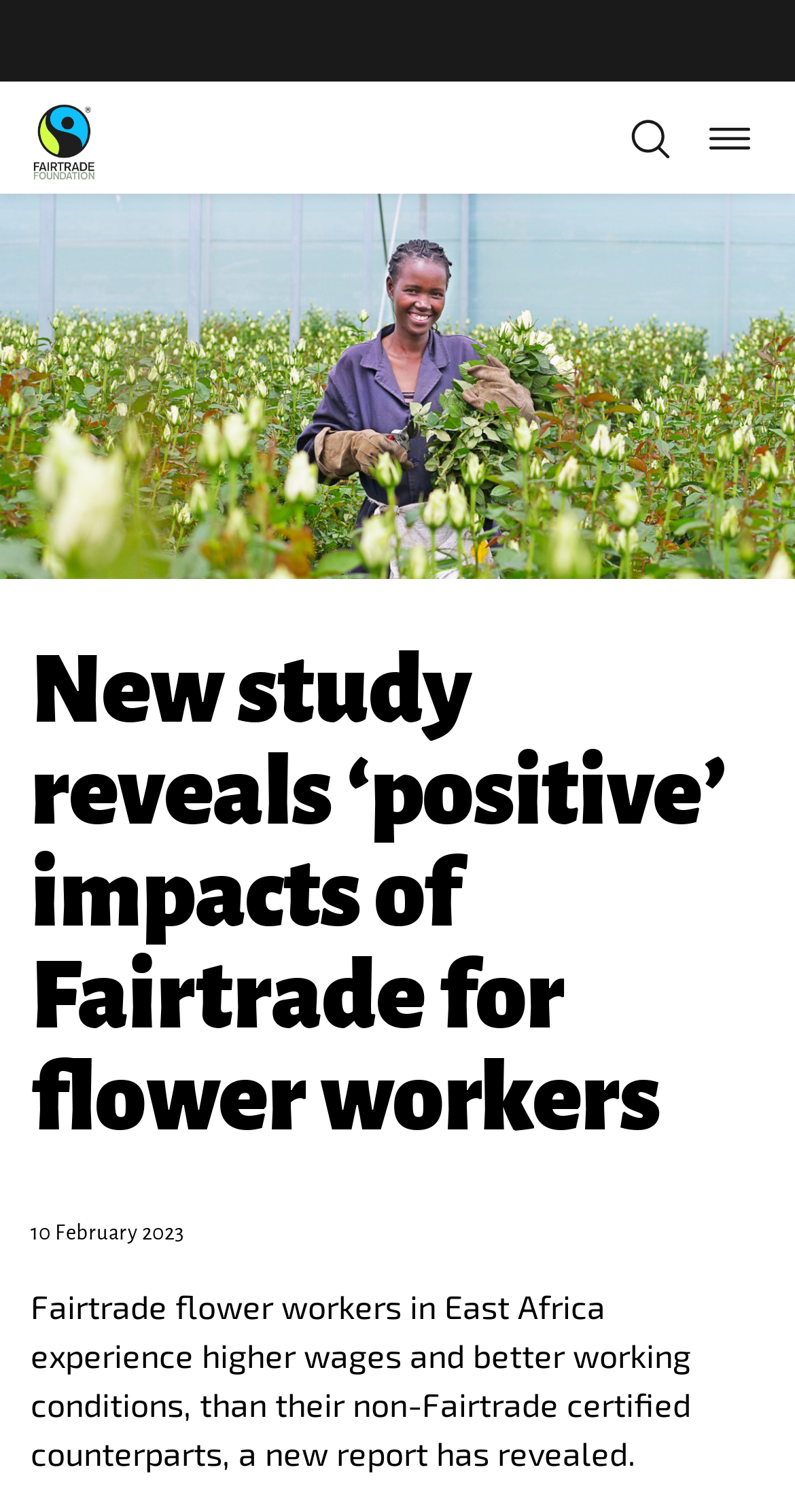What is the benefit of Fairtrade certification for flower workers?
Respond with a short answer, either a single word or a phrase, based on the image.

Higher wages and better working conditions